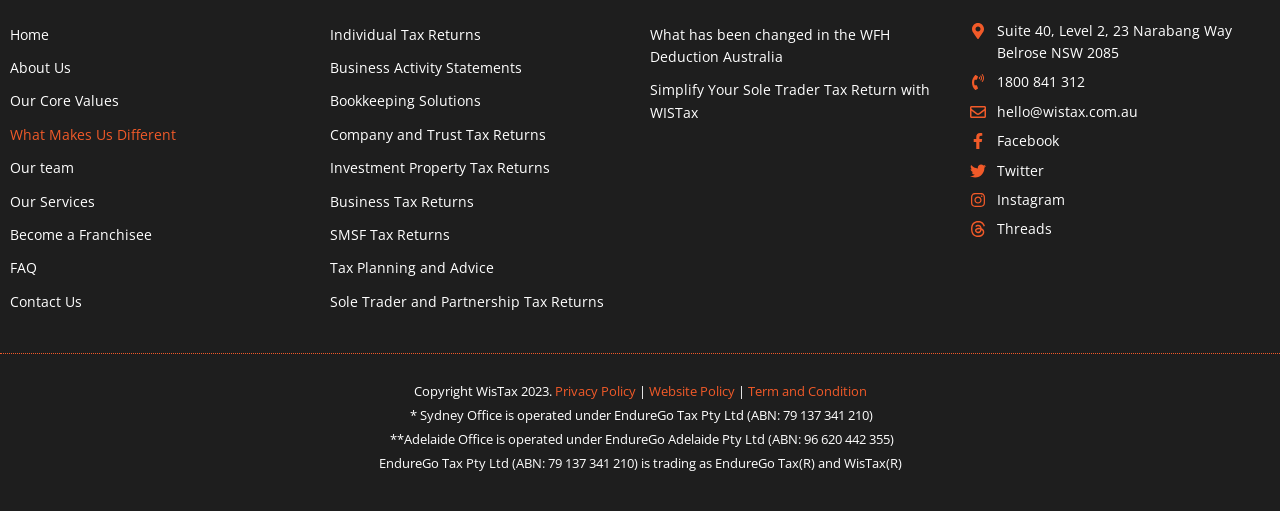Refer to the screenshot and give an in-depth answer to this question: What type of tax returns does WisTax offer?

I found the types of tax returns by looking at the link elements located in the middle of the page, which contain various types of tax returns such as 'Individual Tax Returns', 'Business Activity Statements', 'Company and Trust Tax Returns', etc.